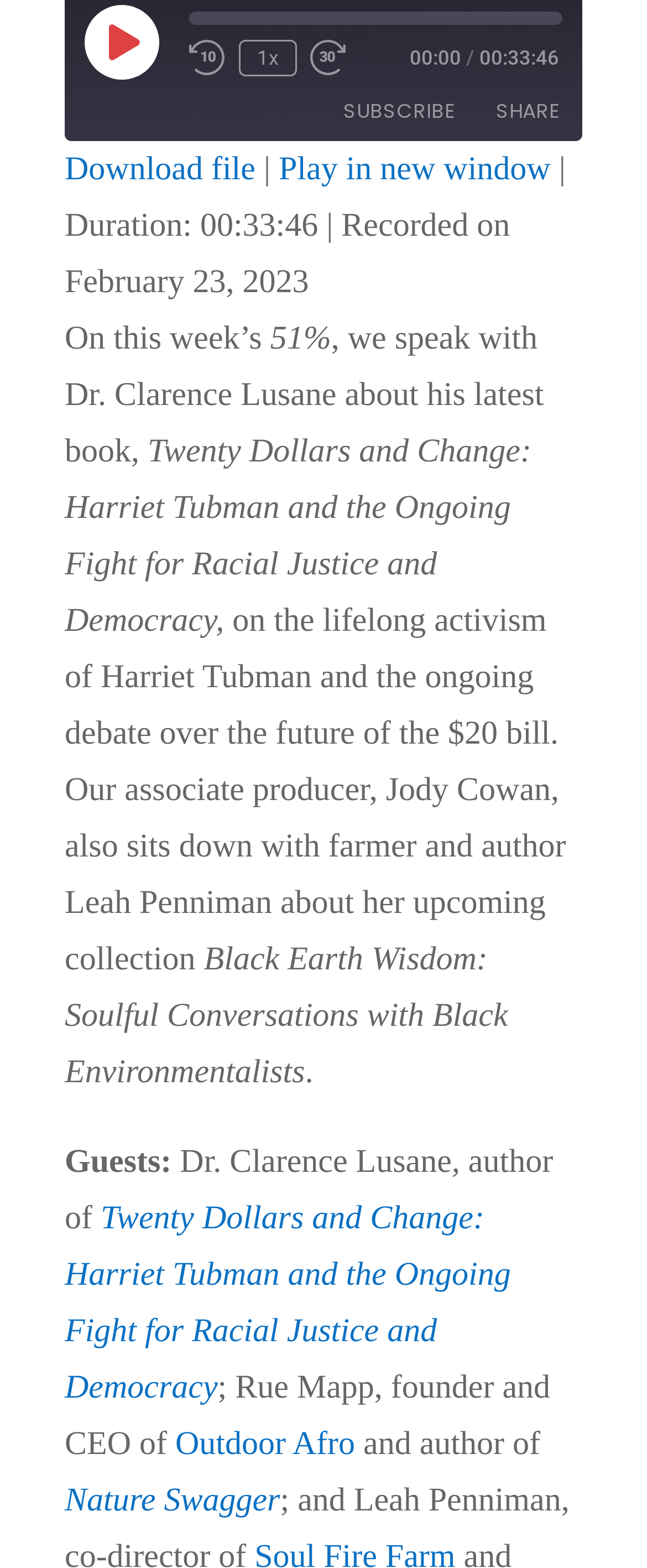Please identify the bounding box coordinates of the clickable area that will allow you to execute the instruction: "Rewind 10 seconds".

[0.292, 0.025, 0.349, 0.049]